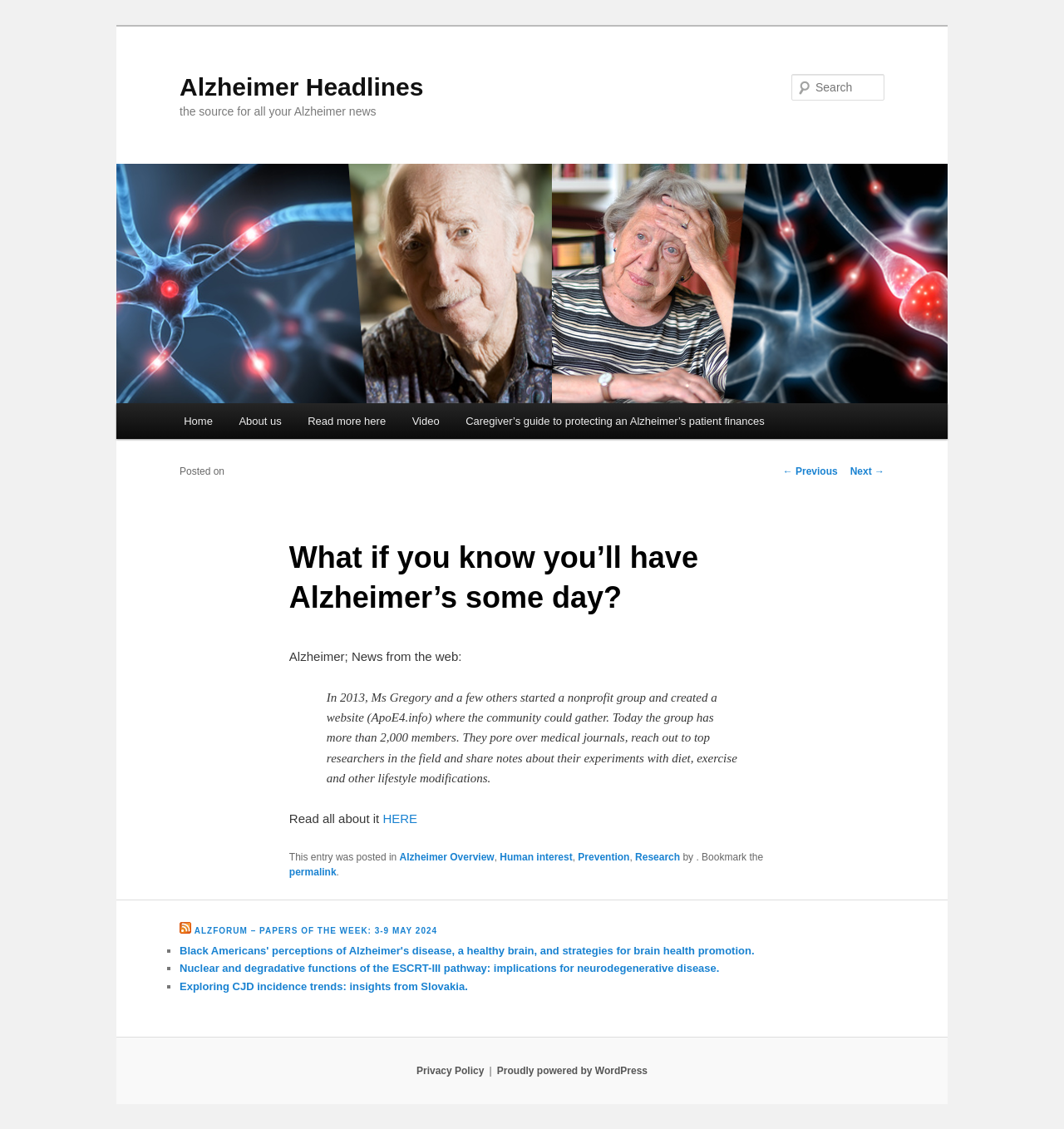How many RSS links are there?
Please answer using one word or phrase, based on the screenshot.

1